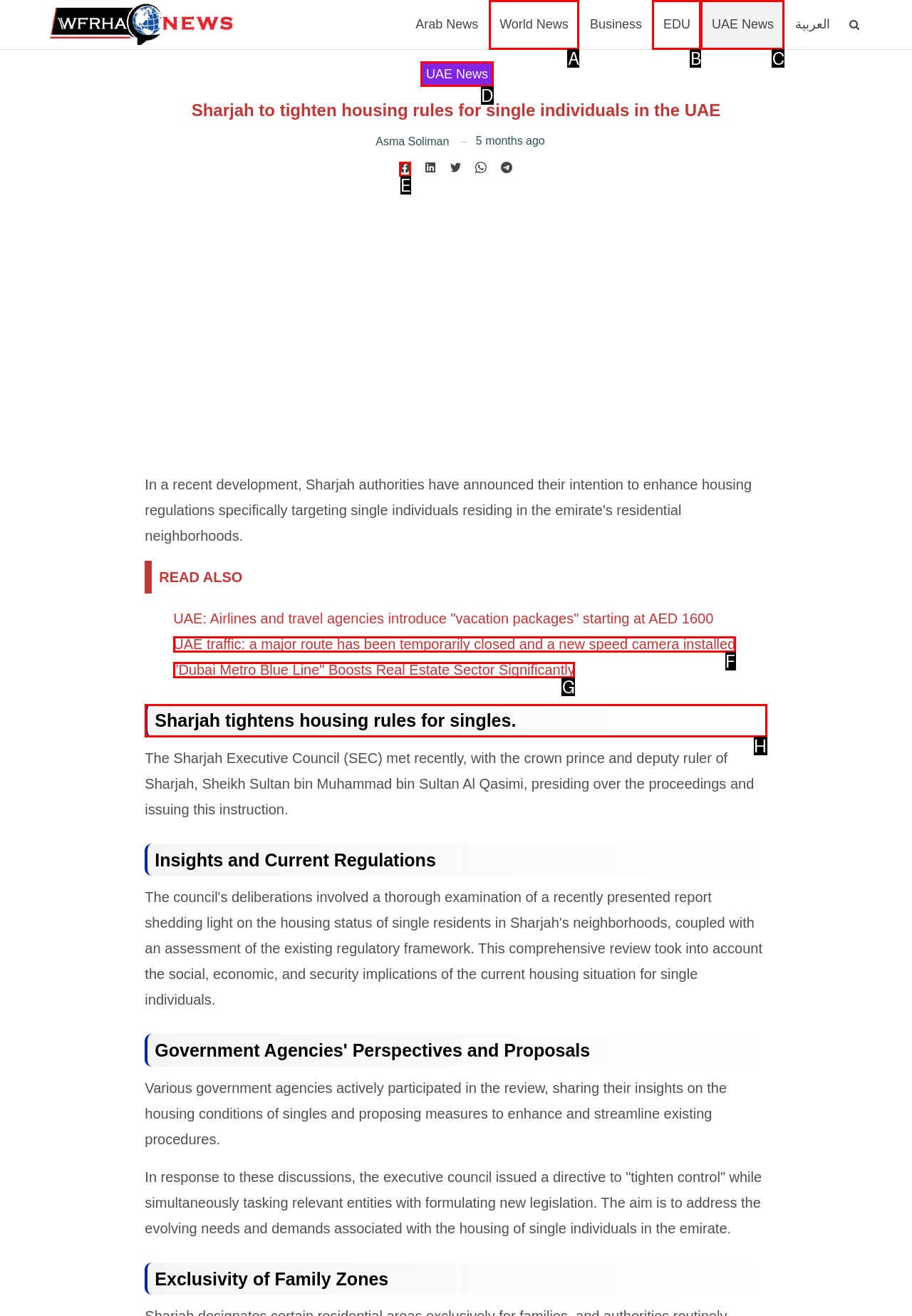Choose the HTML element that should be clicked to accomplish the task: Read the article about Sharjah tightens housing rules for singles. Answer with the letter of the chosen option.

H